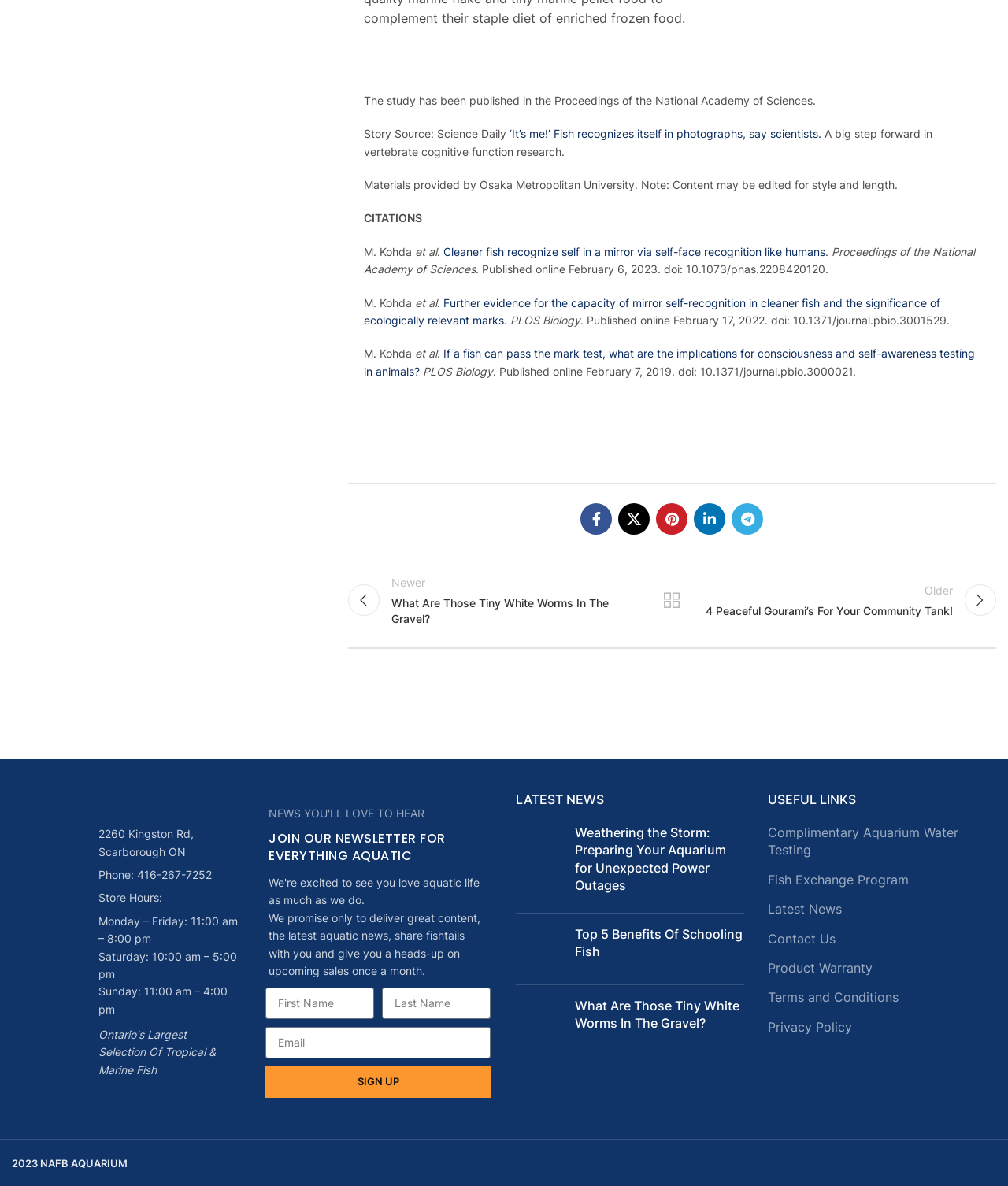What is the purpose of the 'JOIN OUR NEWSLETTER' section?
Answer the question with a single word or phrase, referring to the image.

To deliver great content and news